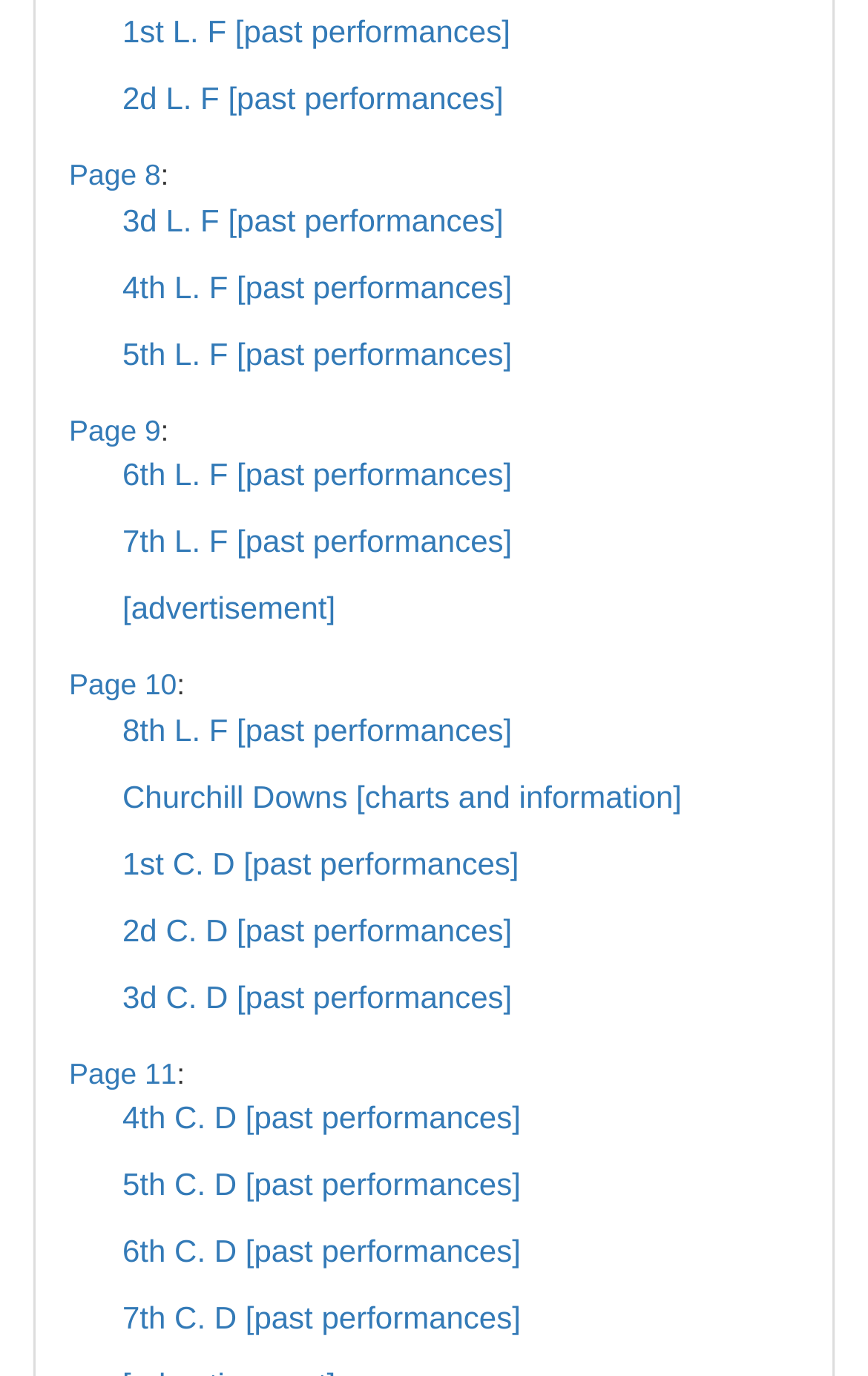Identify and provide the bounding box coordinates of the UI element described: "Page 11". The coordinates should be formatted as [left, top, right, bottom], with each number being a float between 0 and 1.

[0.079, 0.768, 0.204, 0.792]